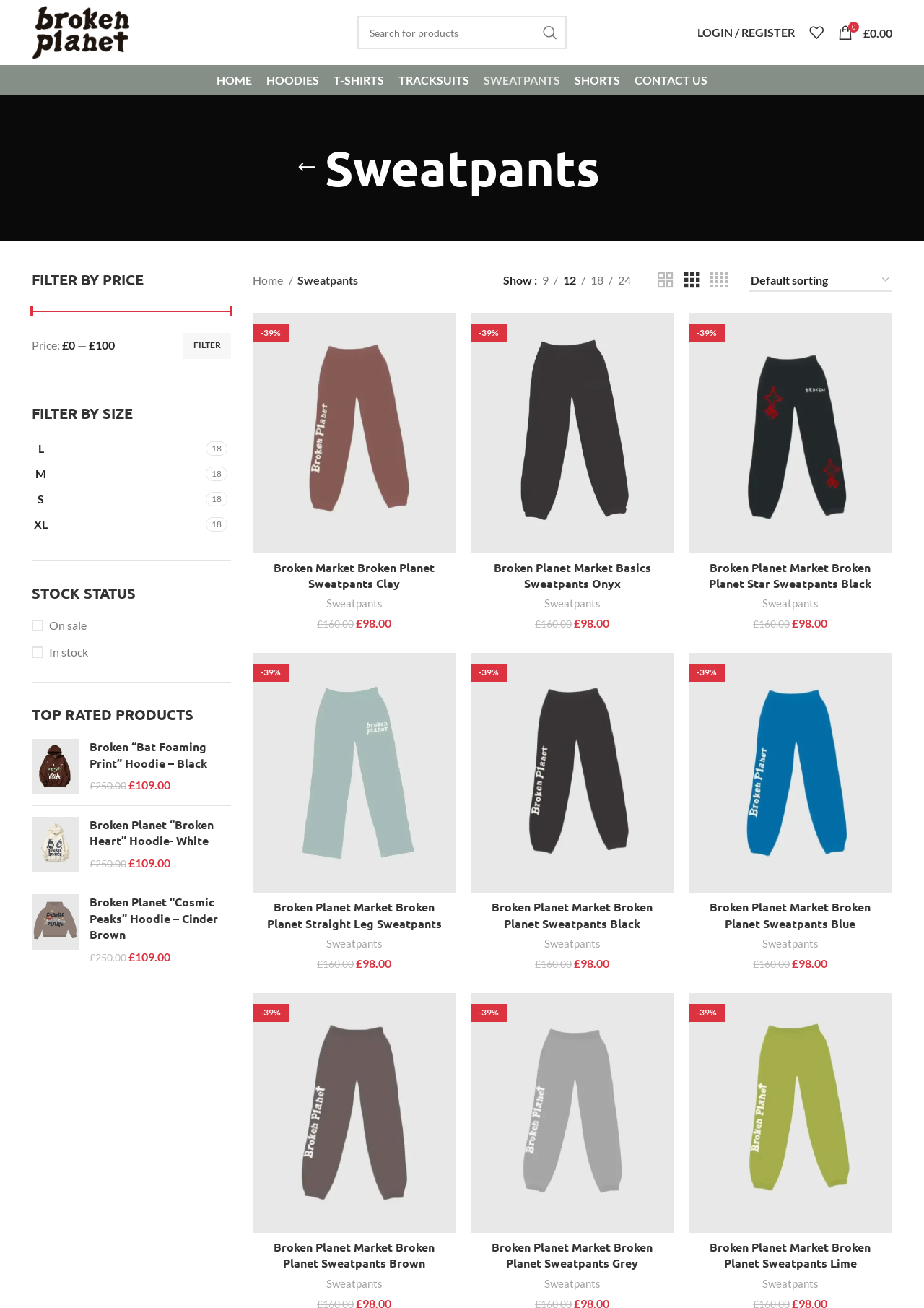Find the bounding box coordinates of the element's region that should be clicked in order to follow the given instruction: "Click the 'Join Telegram Channel' link". The coordinates should consist of four float numbers between 0 and 1, i.e., [left, top, right, bottom].

None